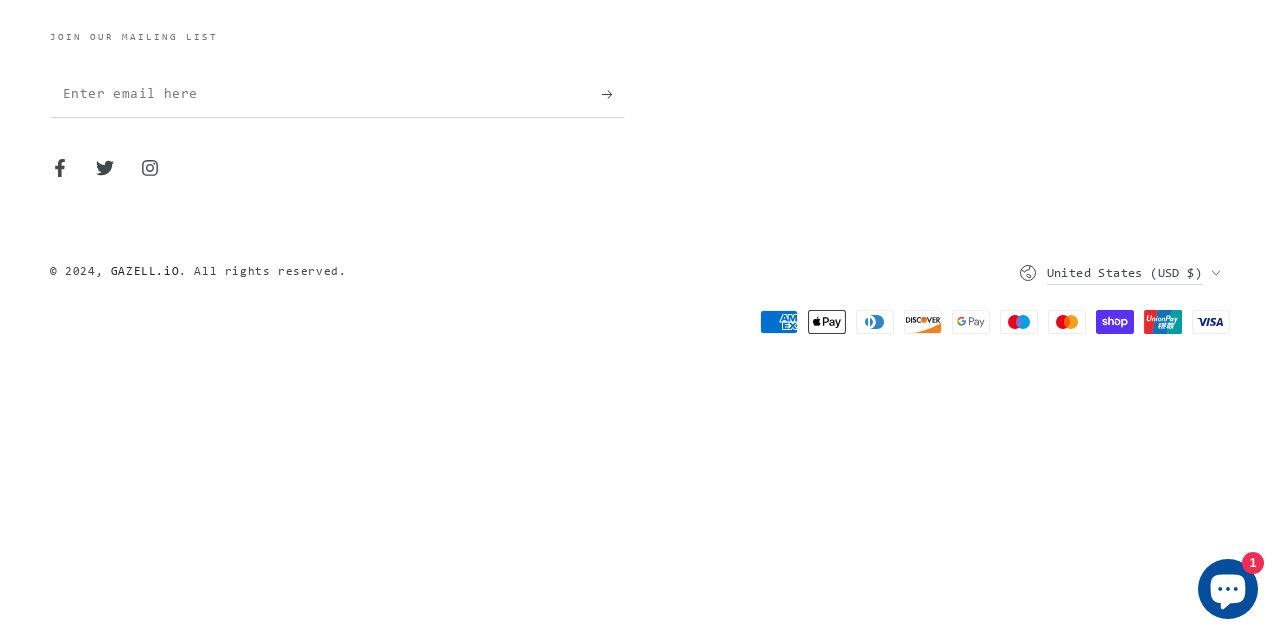Locate the bounding box of the user interface element based on this description: "Twitter".

[0.066, 0.231, 0.098, 0.293]